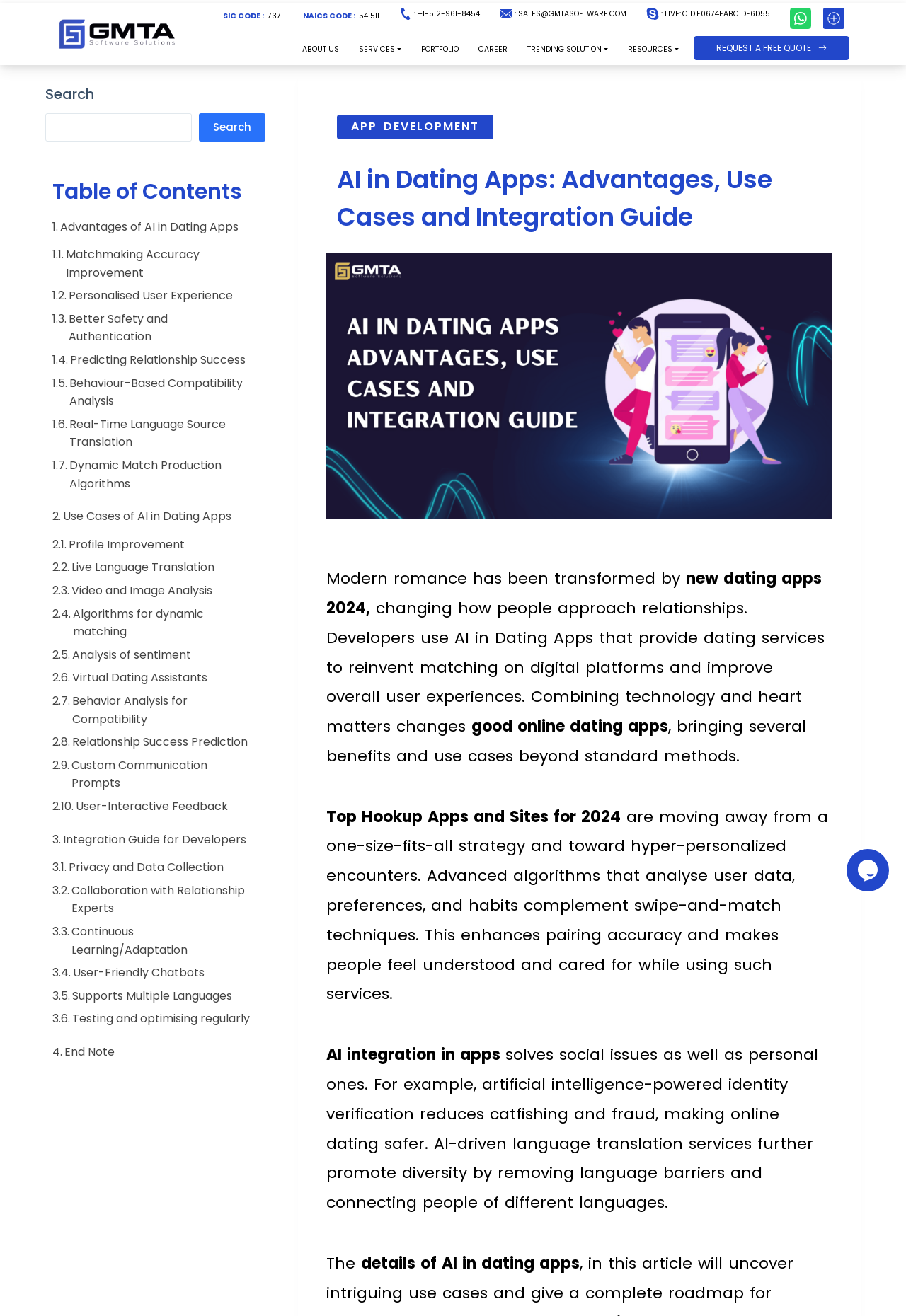Please locate the bounding box coordinates for the element that should be clicked to achieve the following instruction: "Search for something". Ensure the coordinates are given as four float numbers between 0 and 1, i.e., [left, top, right, bottom].

[0.05, 0.086, 0.212, 0.108]